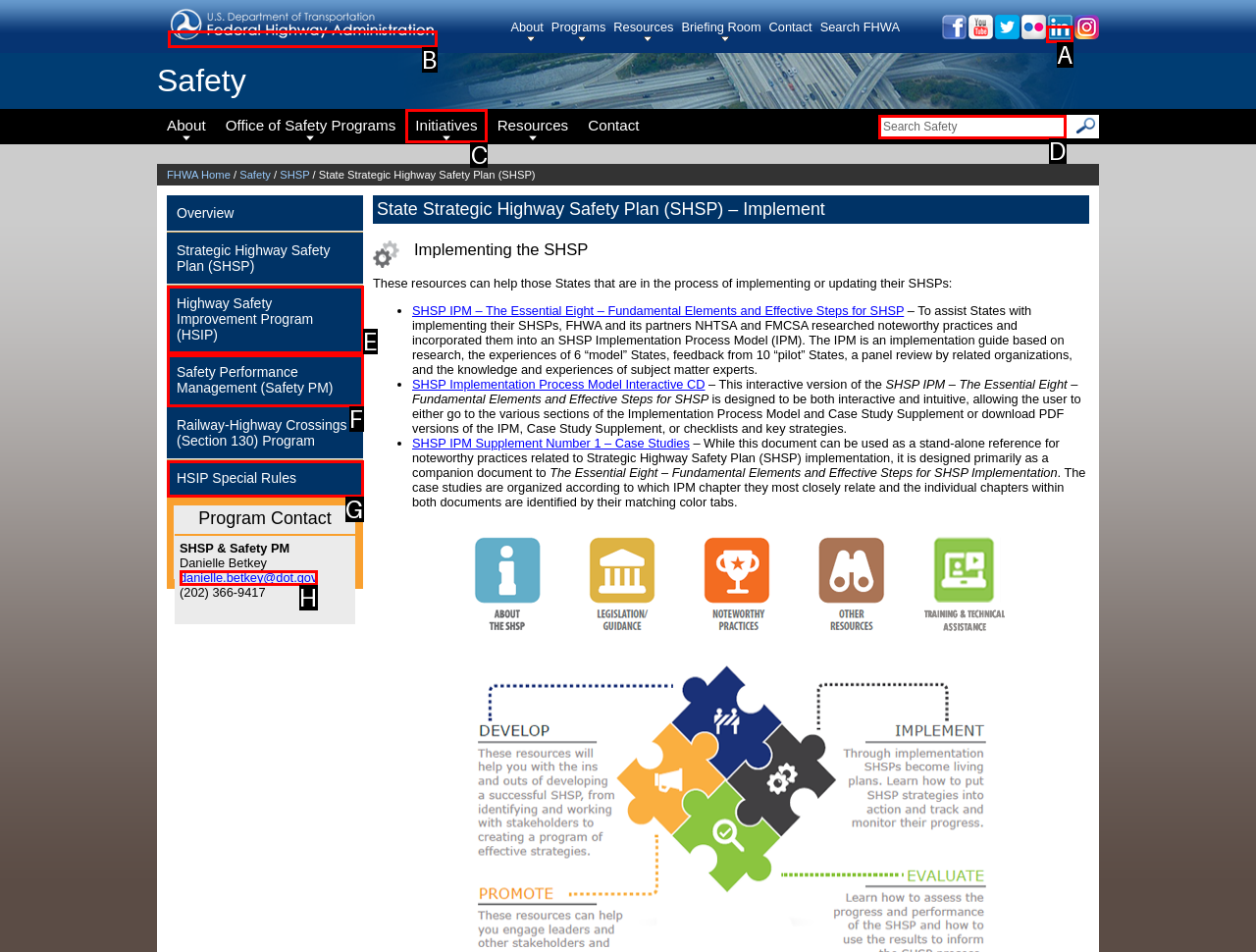Tell me which one HTML element best matches the description: HSIP Special Rules
Answer with the option's letter from the given choices directly.

G